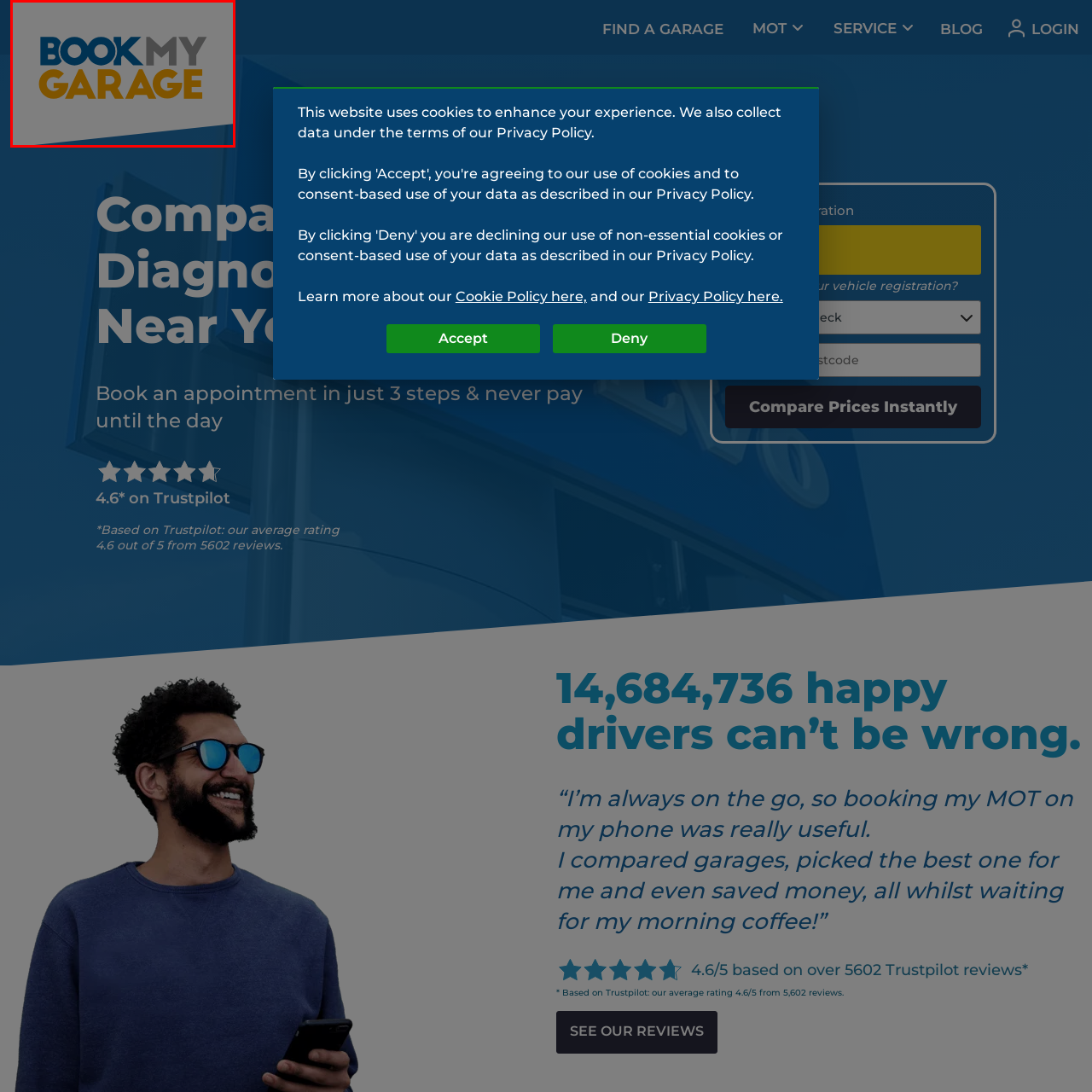Explain in detail what is happening in the image that is surrounded by the red box.

The image prominently features the logo of "Book My Garage," a service designed to help users book vehicle maintenance and diagnostics conveniently. The logo showcases the text "BOOK MY GARAGE," with the word "BOOK" highlighted in a vibrant blue, "MY" in grey, and "GARAGE" presented in a warm gold tone, creating an eye-catching and inviting design. This branding emphasizes the platform's focus on facilitating easy access to garage services, making it simpler for customers to compare and book vehicle diagnostics and repairs. The overall aesthetic suggests a modern and user-friendly approach to car maintenance.